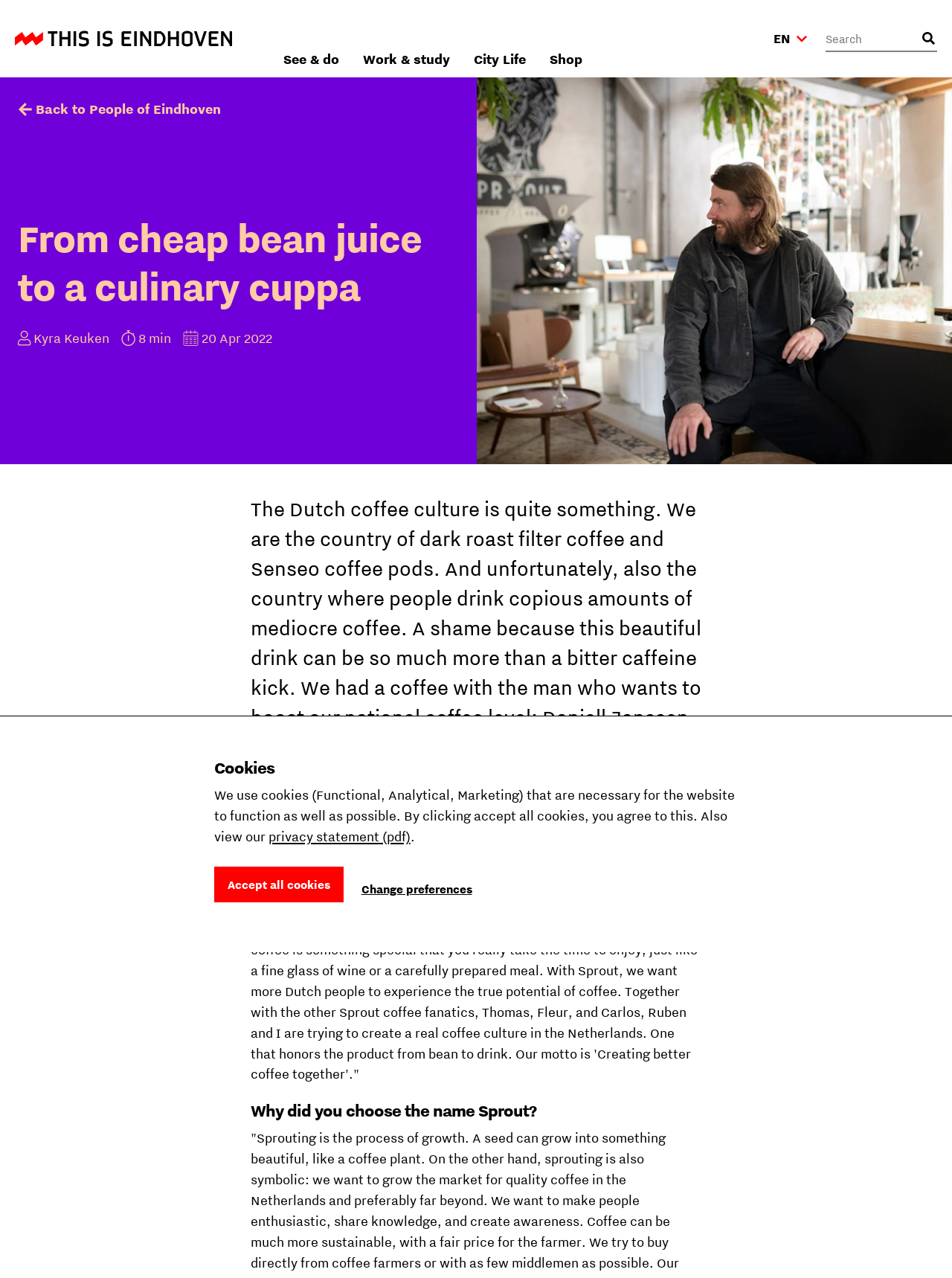Please find the bounding box coordinates of the element that you should click to achieve the following instruction: "Read more about Plan your trip". The coordinates should be presented as four float numbers between 0 and 1: [left, top, right, bottom].

[0.062, 0.286, 0.175, 0.315]